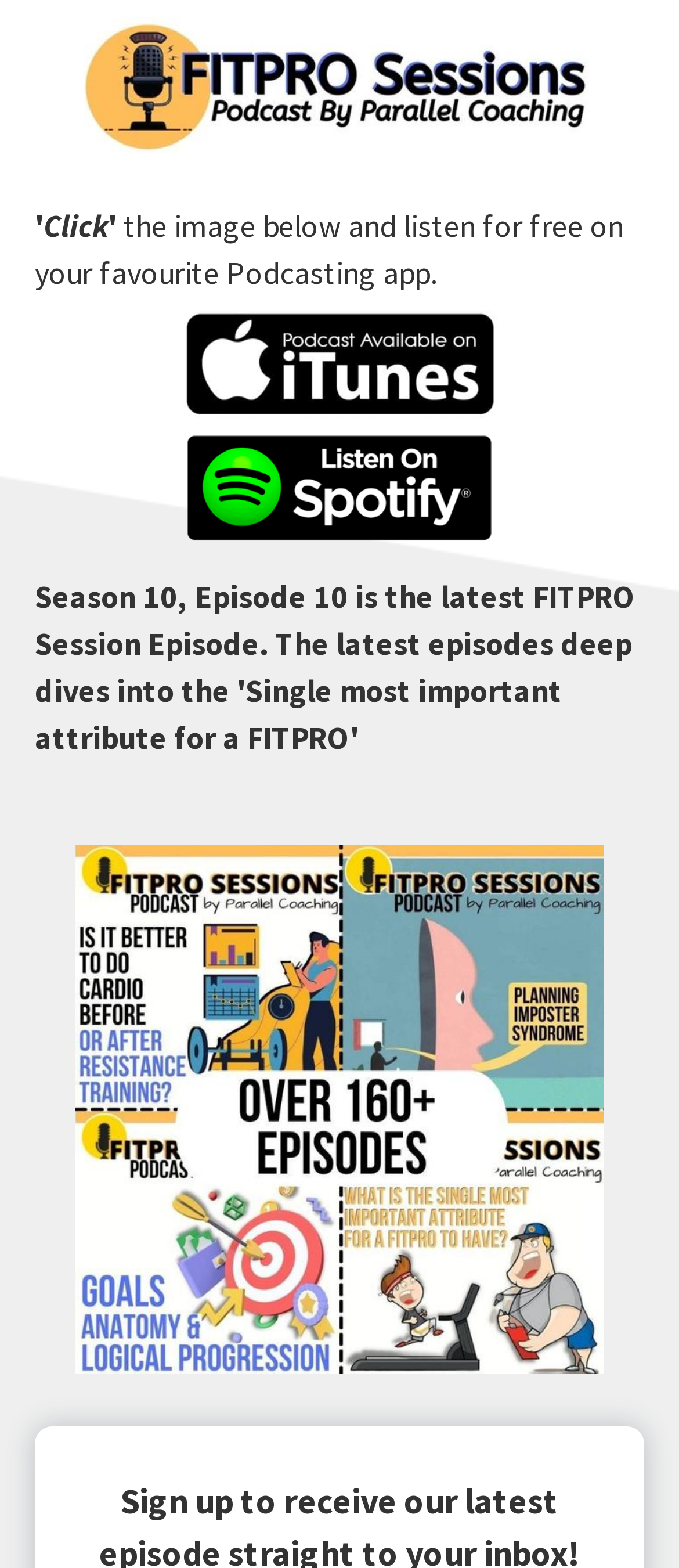Please provide a short answer using a single word or phrase for the question:
How many images are on the webpage?

4